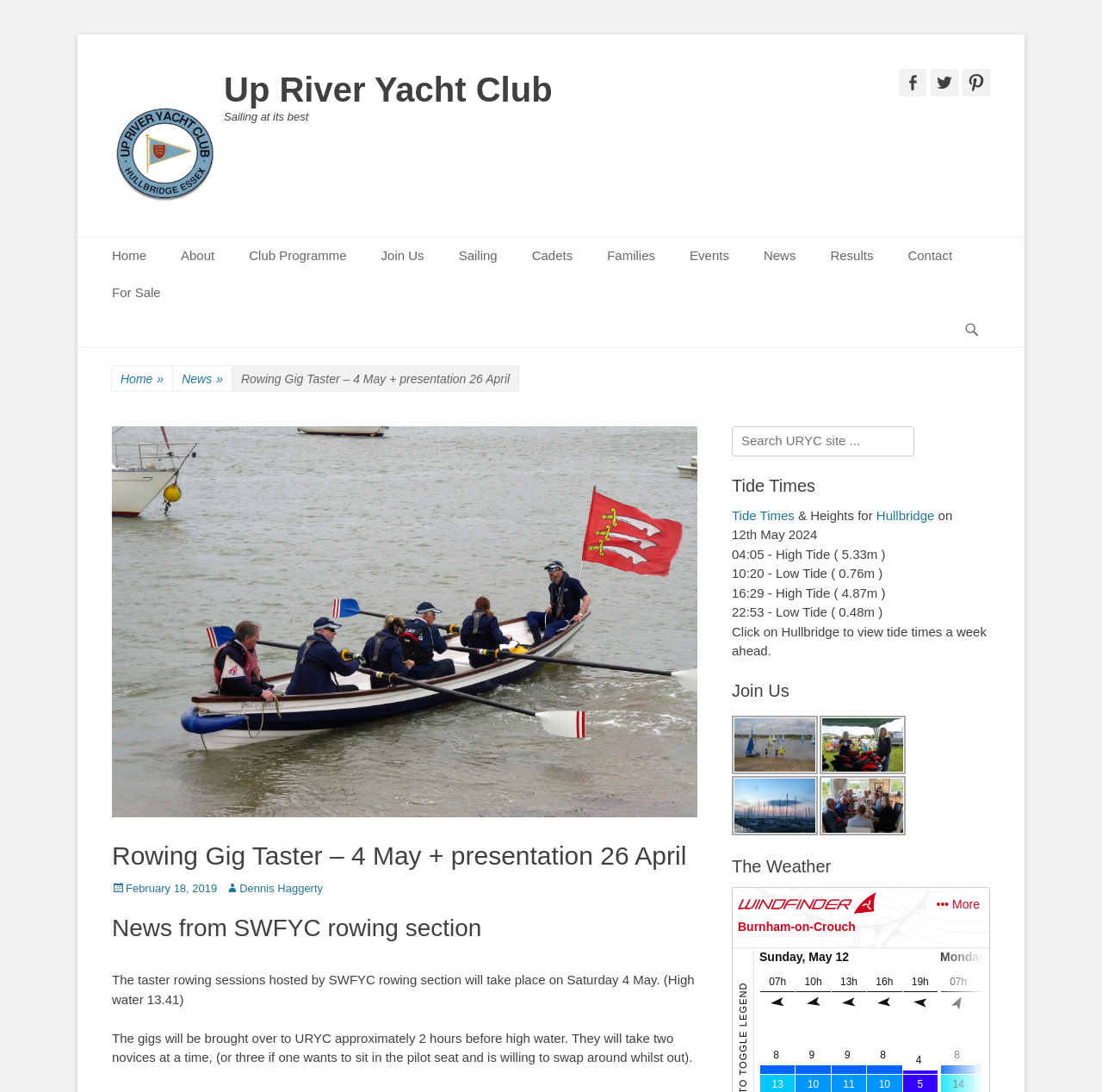Identify the bounding box of the UI component described as: "alt="Up River Yacht Club"".

[0.102, 0.063, 0.195, 0.185]